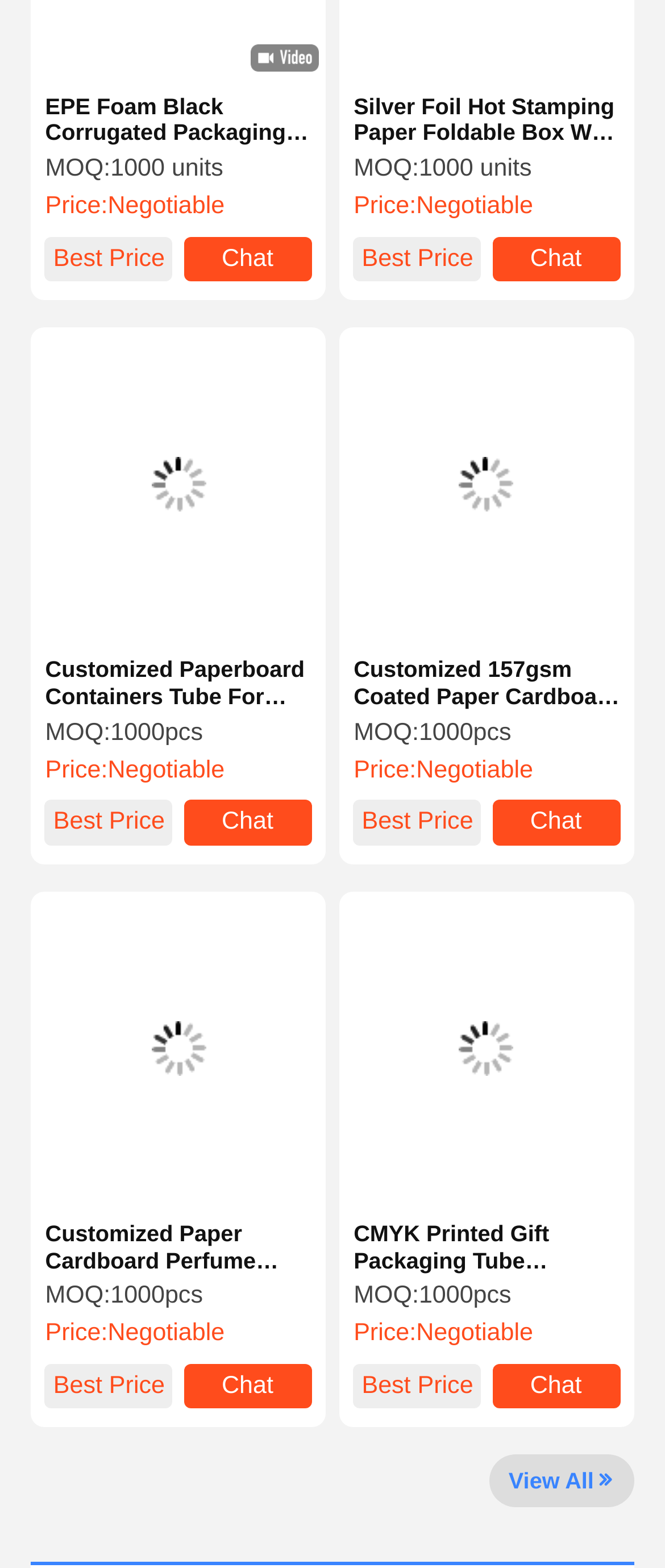Locate the bounding box of the UI element described in the following text: "Paper Packaging Tube".

[0.054, 0.844, 0.417, 0.862]